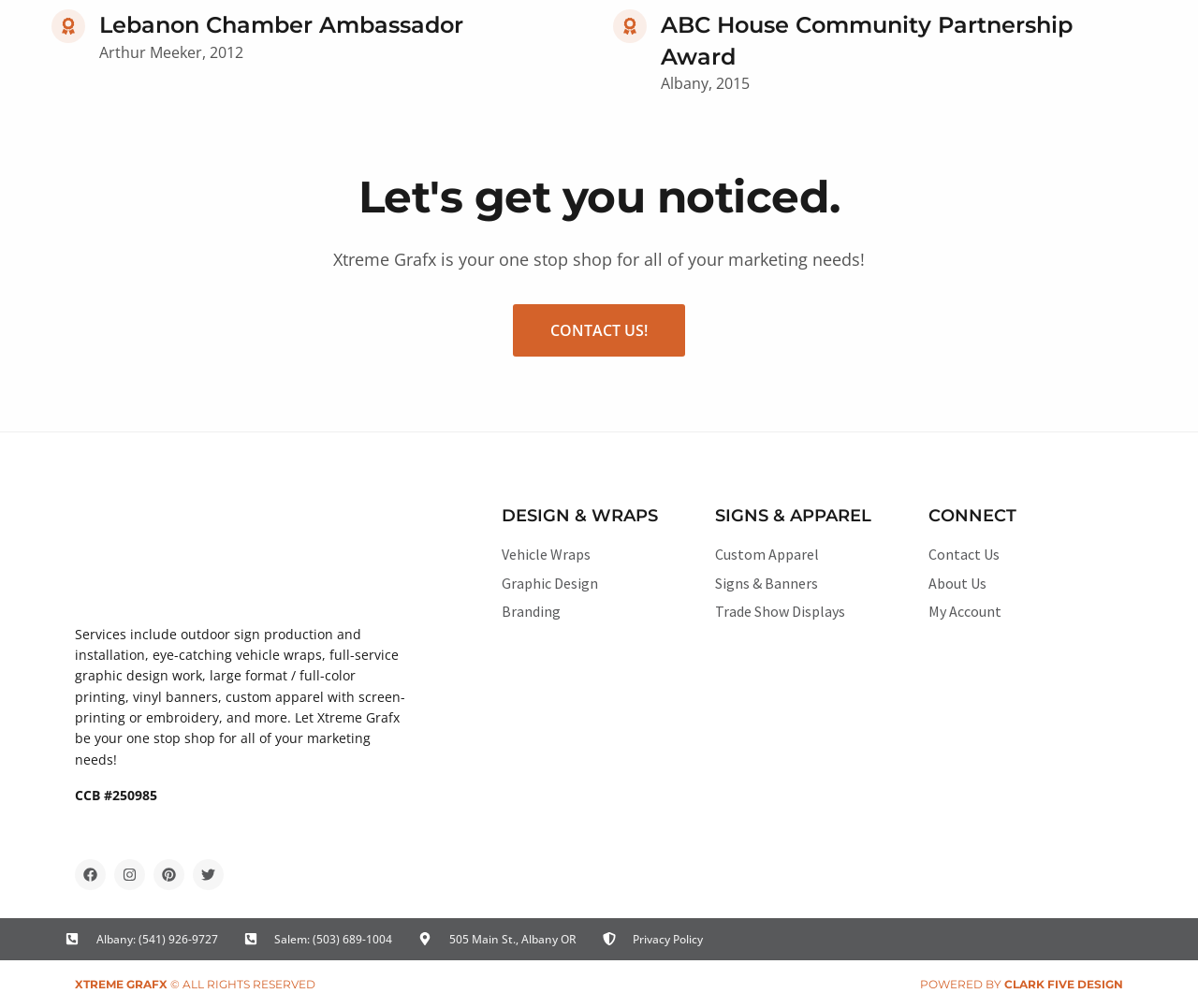What is the name of the company?
Please provide a comprehensive and detailed answer to the question.

The name of the company can be found in the heading 'Let's get you noticed.' which is followed by the description 'Xtreme Grafx is your one stop shop for all of your marketing needs!'.